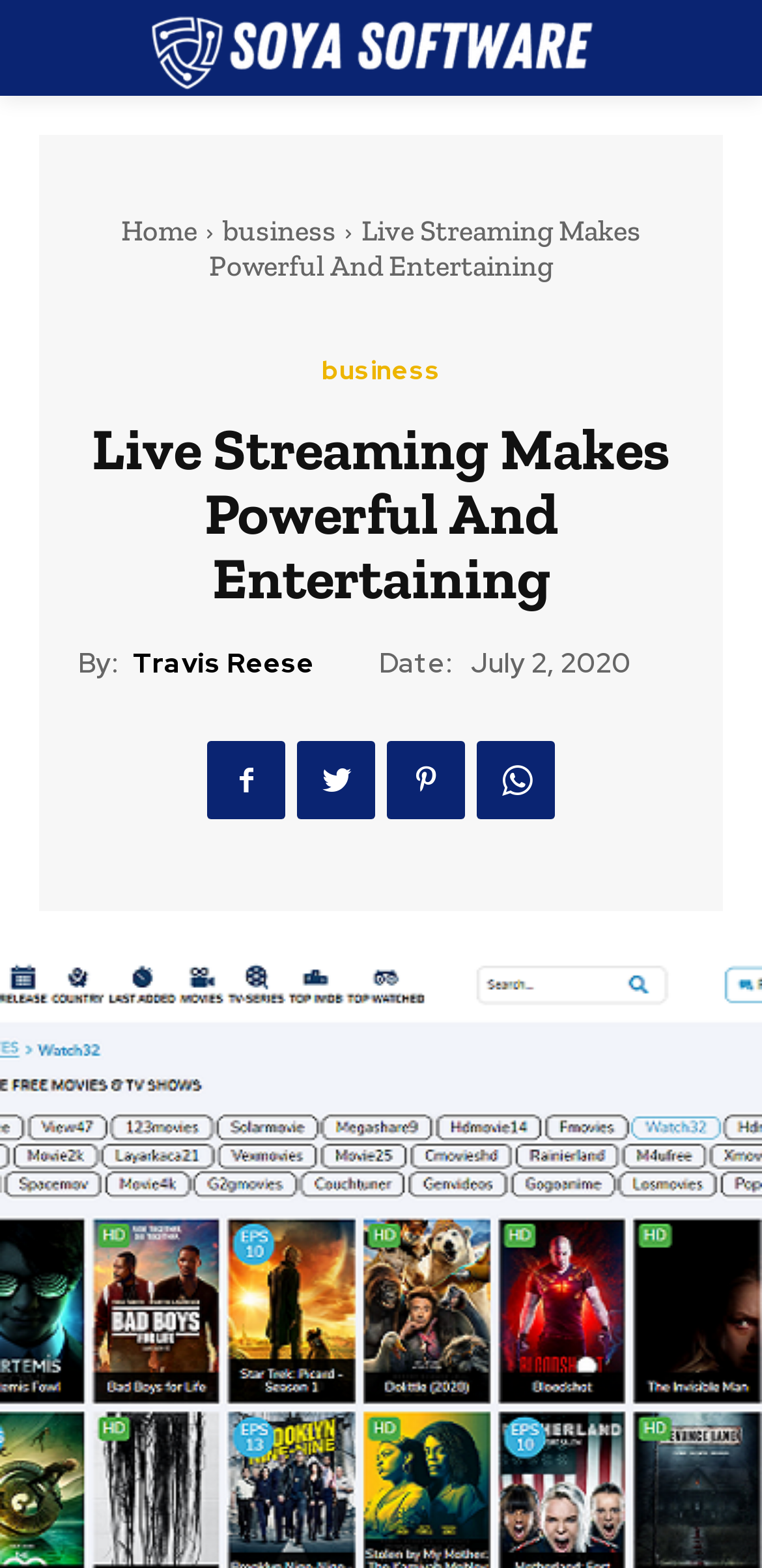What is the logo of the website?
Please craft a detailed and exhaustive response to the question.

The logo is located at the top left corner of the webpage, and it is an image with the text 'Soya Software'.